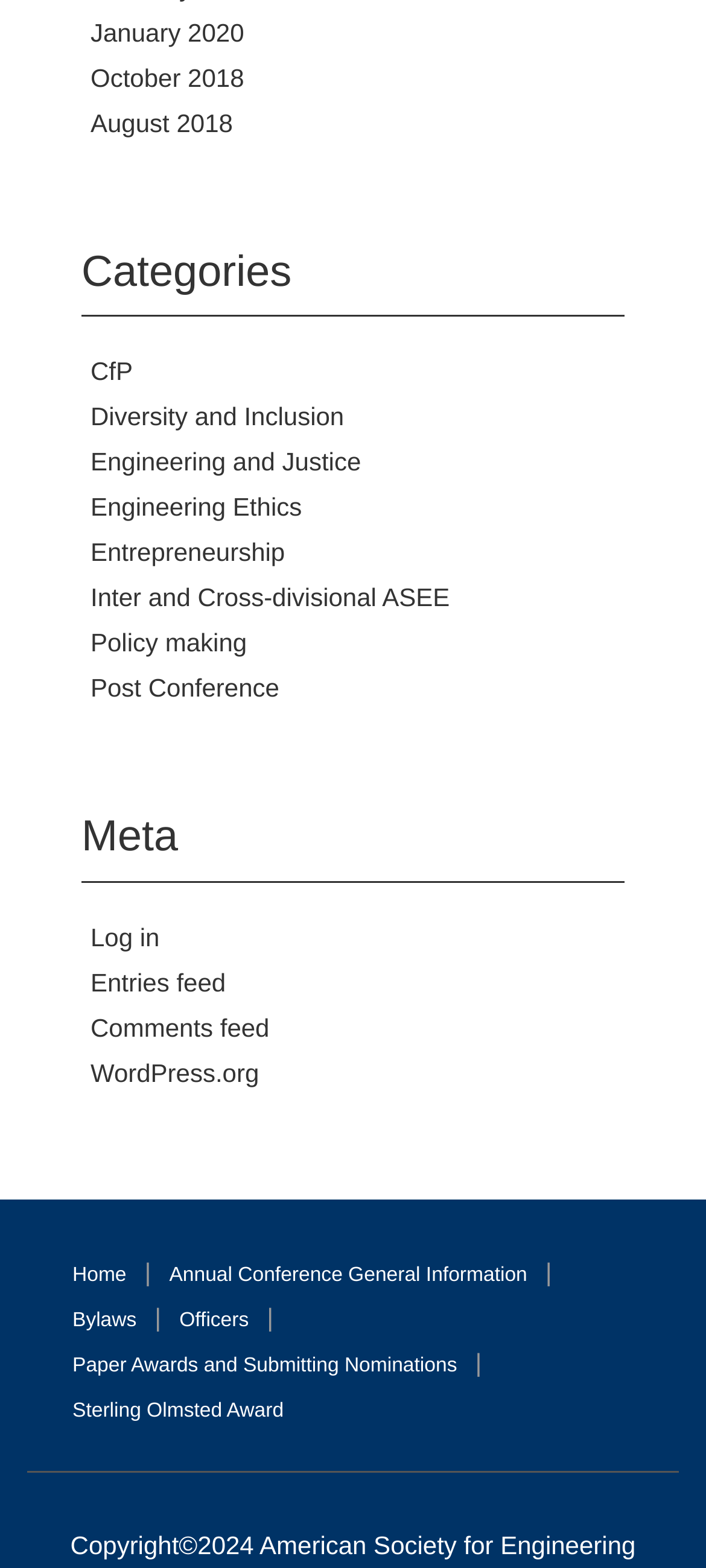Please predict the bounding box coordinates of the element's region where a click is necessary to complete the following instruction: "Go to the annual conference general information page". The coordinates should be represented by four float numbers between 0 and 1, i.e., [left, top, right, bottom].

[0.24, 0.806, 0.747, 0.82]